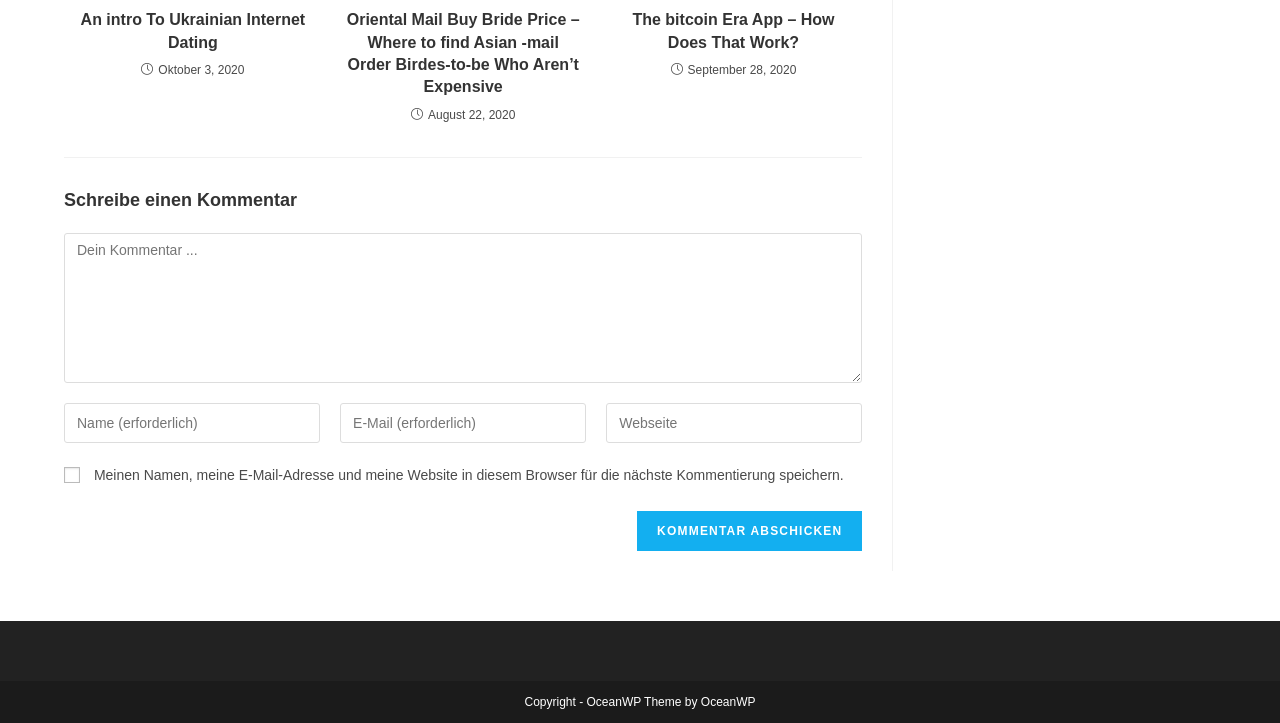Can you find the bounding box coordinates for the UI element given this description: "name="submit" value="Kommentar abschicken""? Provide the coordinates as four float numbers between 0 and 1: [left, top, right, bottom].

[0.498, 0.707, 0.674, 0.763]